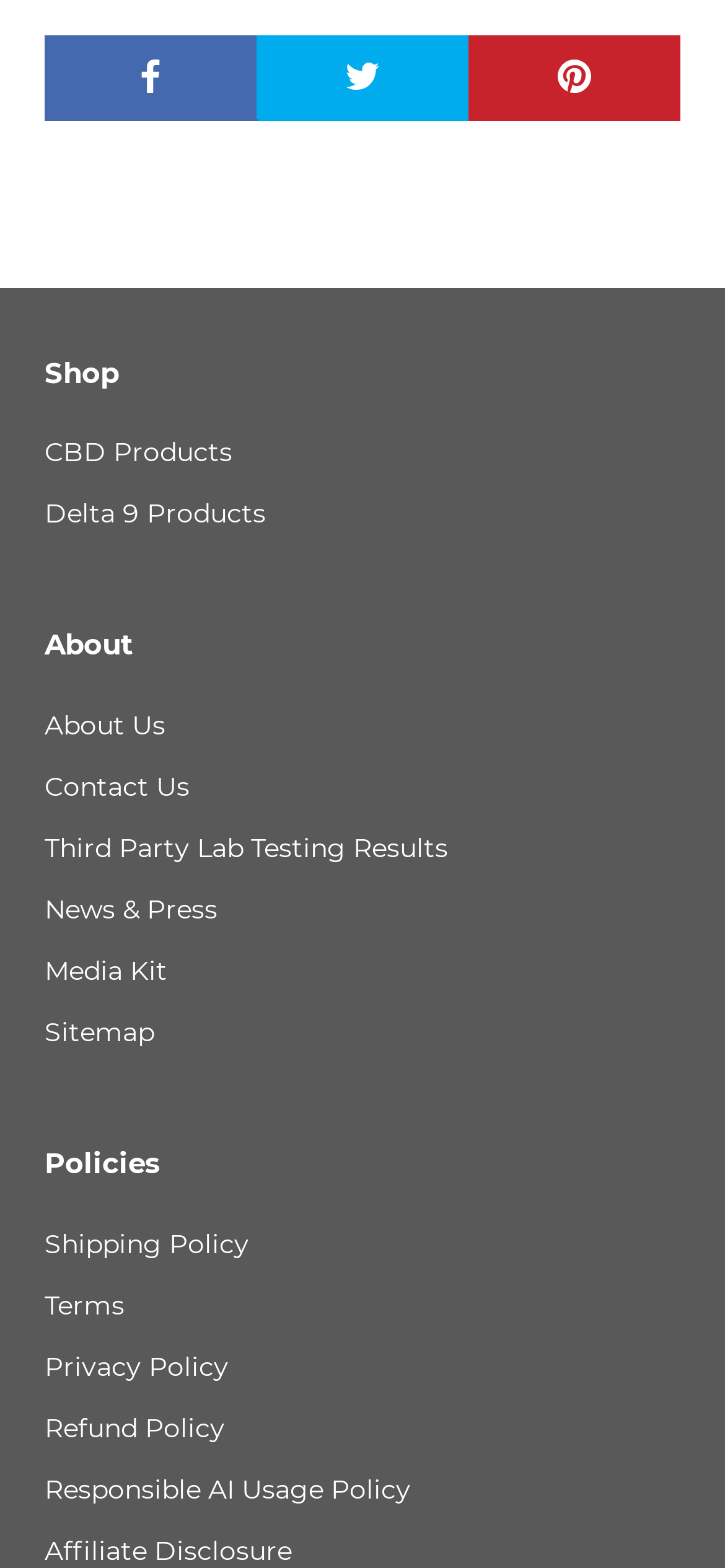How many headings are on the webpage? Examine the screenshot and reply using just one word or a brief phrase.

3